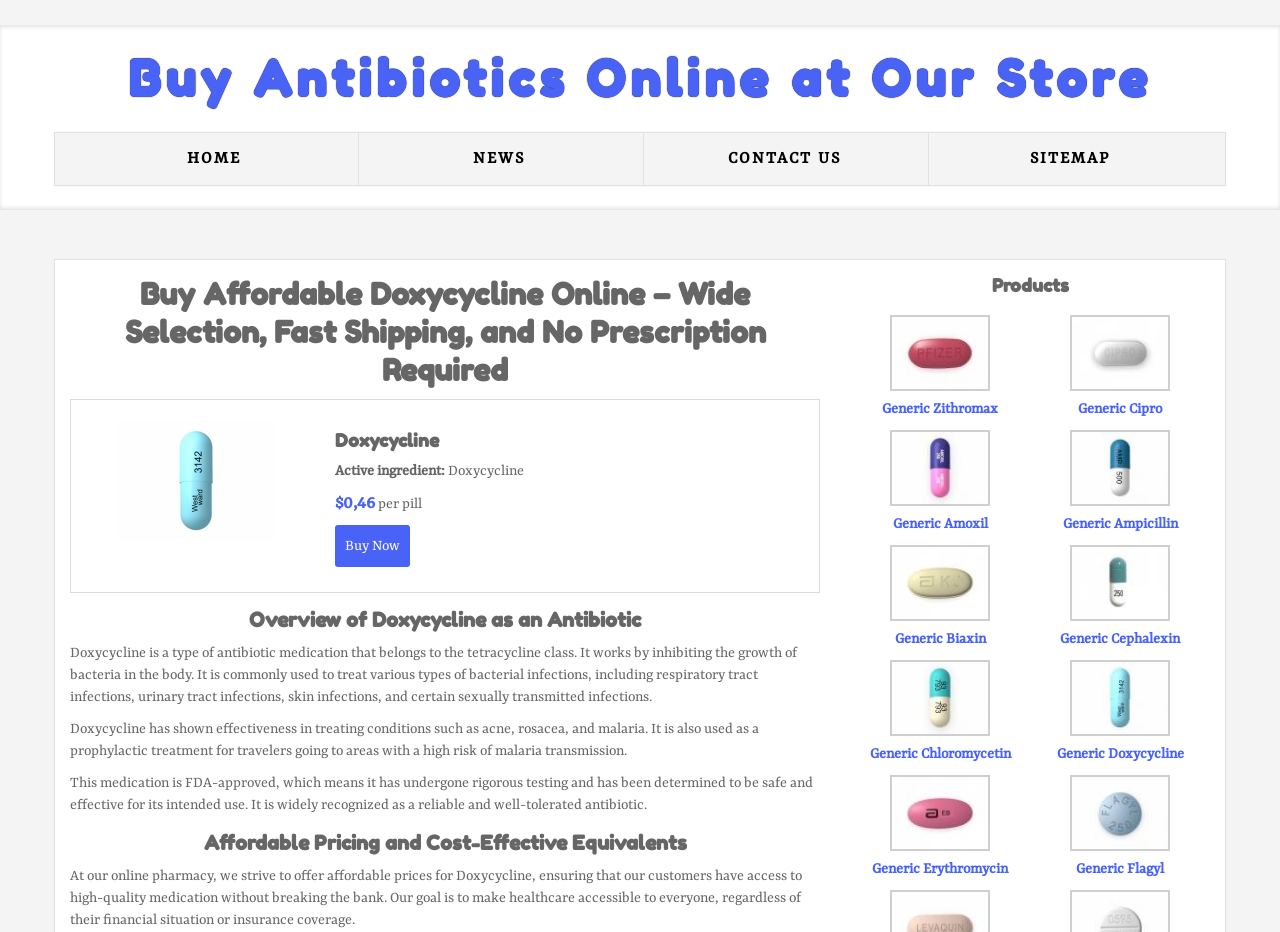Provide the bounding box coordinates for the UI element that is described by this text: "aria-label="Open Search Bar"". The coordinates should be in the form of four float numbers between 0 and 1: [left, top, right, bottom].

None